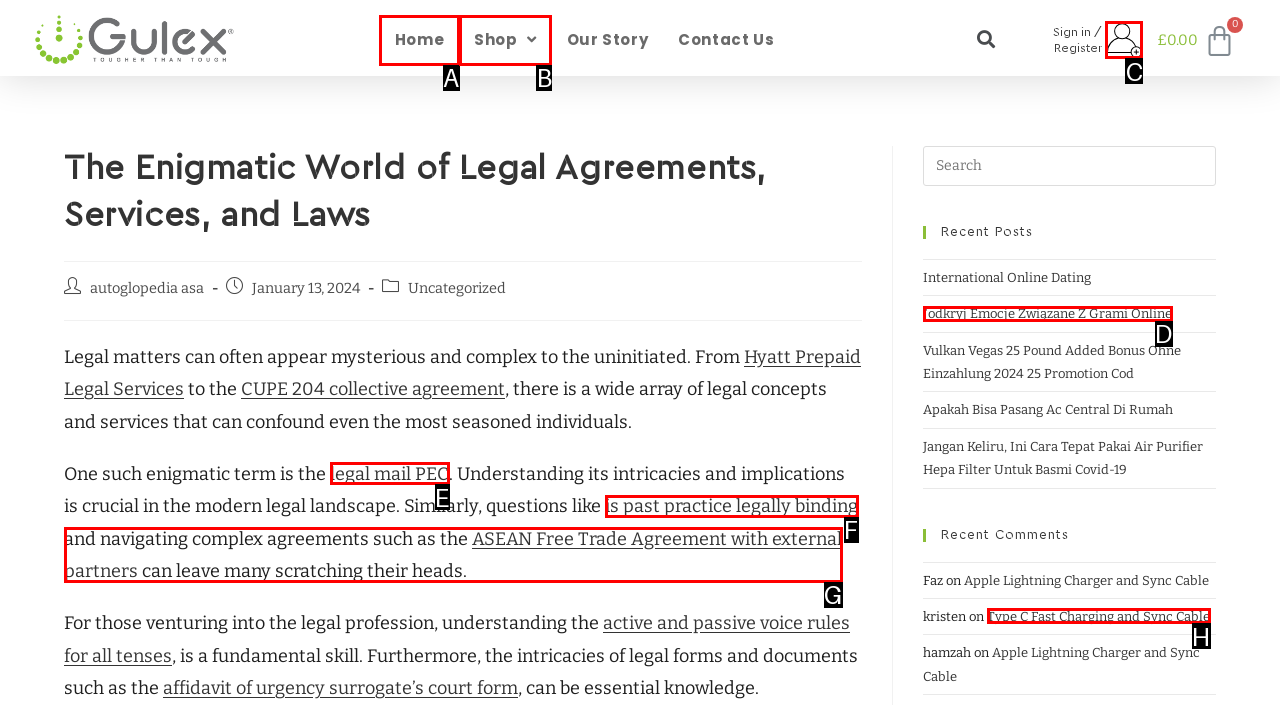Identify which HTML element matches the description: is past practice legally binding
Provide your answer in the form of the letter of the correct option from the listed choices.

F